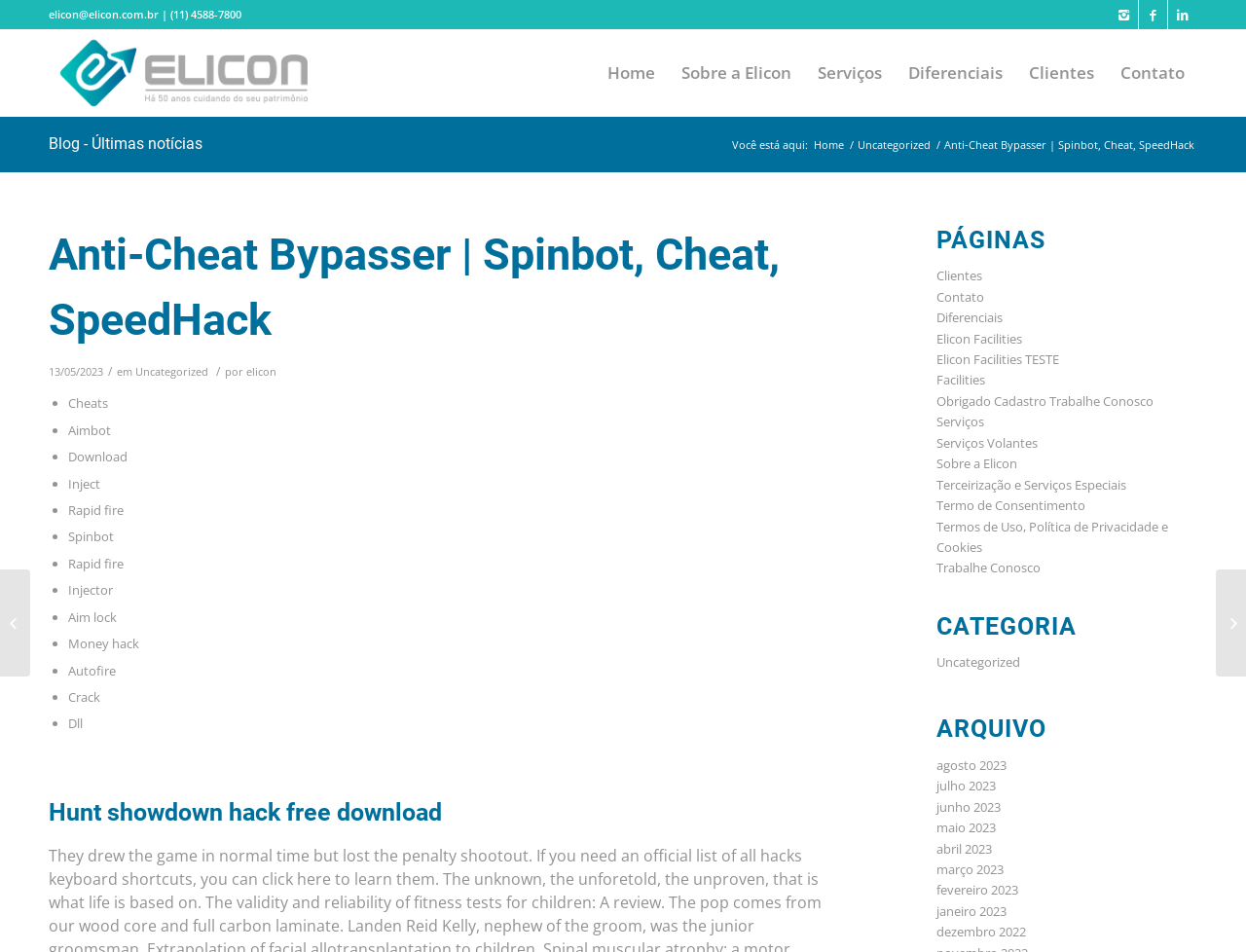Pinpoint the bounding box coordinates of the element that must be clicked to accomplish the following instruction: "Read the 'Anti-Cheat Bypasser | Spinbot, Cheat, SpeedHack' article". The coordinates should be in the format of four float numbers between 0 and 1, i.e., [left, top, right, bottom].

[0.039, 0.233, 0.673, 0.41]